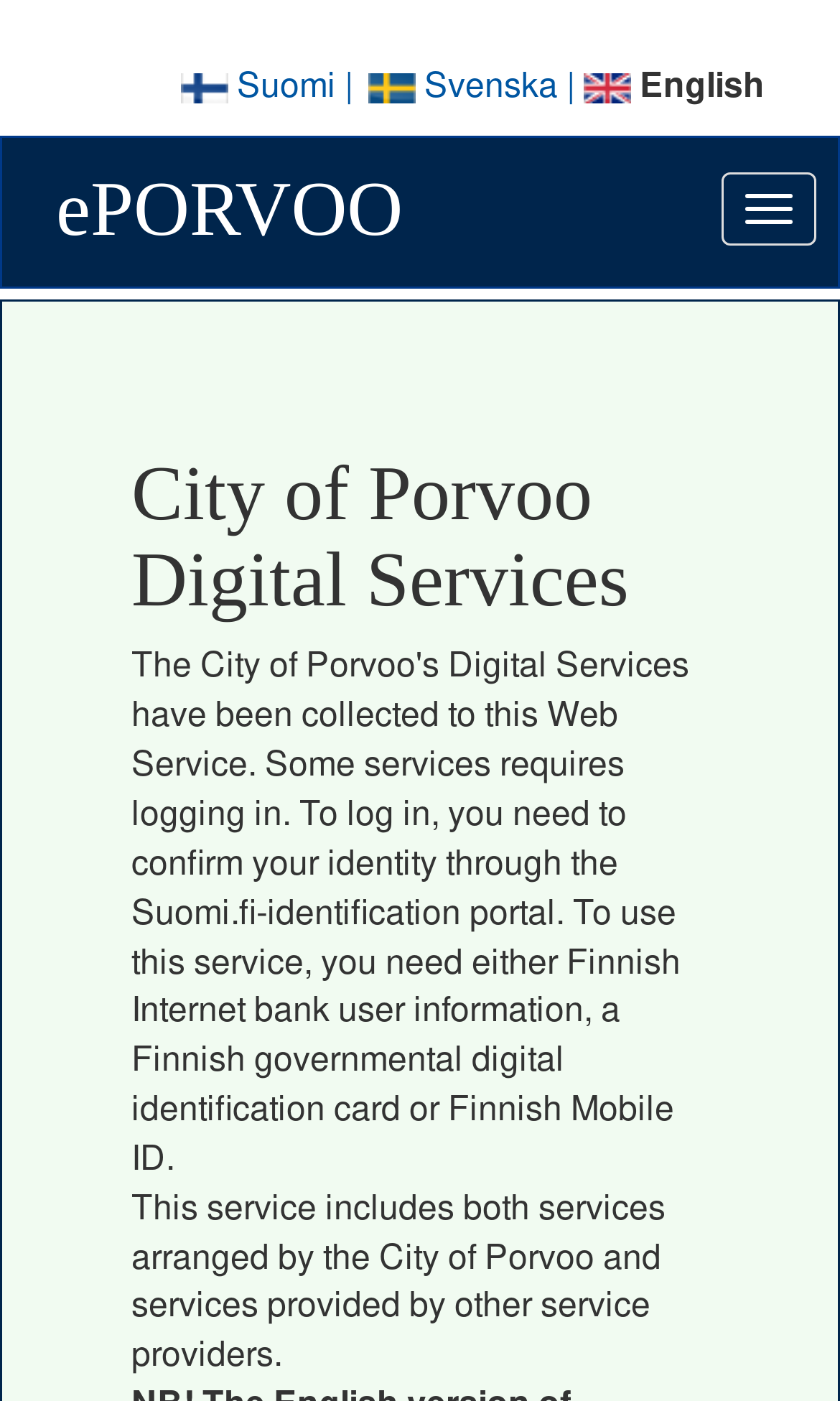What is the name of the city's digital service portal?
Carefully examine the image and provide a detailed answer to the question.

I found the name 'ePorvoo' in the navigation section, which is likely the name of the city's digital service portal.